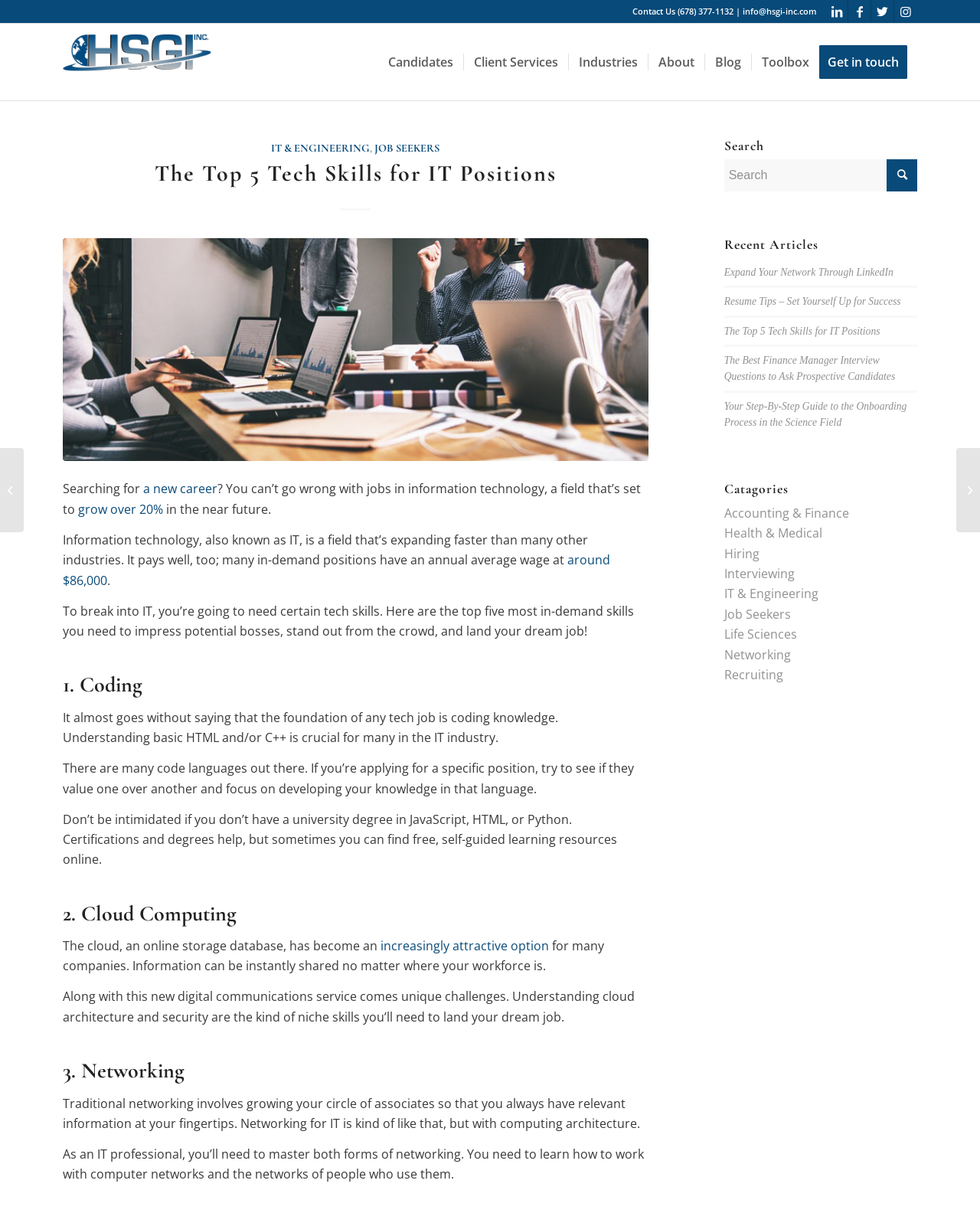Offer an extensive depiction of the webpage and its key elements.

This webpage is about the top 5 tech skills required for IT positions. At the top, there are four social media links to LinkedIn, Facebook, Twitter, and Instagram, followed by a contact information section with a phone number and email address. Below that, there is a logo of HSGI, a company that provides recruitment services, along with a navigation menu with options such as Candidates, Client Services, Industries, About, Blog, Toolbox, and Get in touch.

The main content of the webpage is divided into two sections. The first section is an introduction to the importance of tech skills in the IT industry, with a brief overview of the field's growth prospects and average salary. The second section lists the top 5 tech skills required to impress potential employers, which are coding, cloud computing, networking, and two other skills not mentioned in the provided accessibility tree.

Each skill is explained in a separate section with a heading, followed by a brief description of the skill and its importance in the IT industry. The coding section mentions the importance of understanding basic HTML and/or C++ and suggests that certifications and degrees are not necessary, as free online resources can be used to learn coding.

On the right side of the webpage, there is a complementary section with a search bar, recent articles, and categories. The recent articles section lists five links to other blog posts, including the current article, while the categories section lists ten links to different categories such as Accounting & Finance, Health & Medical, and IT & Engineering.

At the bottom of the webpage, there are two more links to other blog posts, including one about finance manager interview questions and another about resume tips.